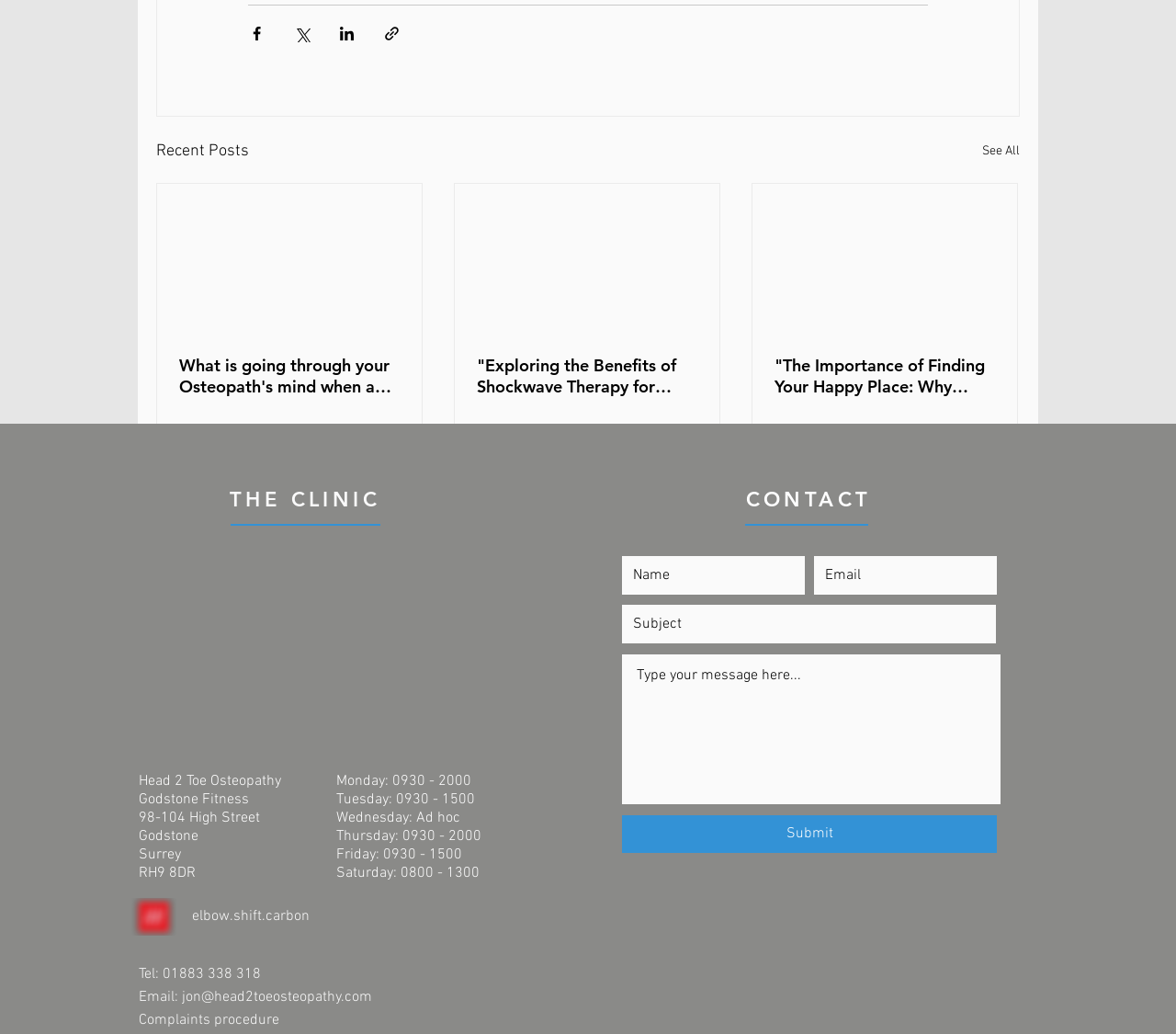Locate the coordinates of the bounding box for the clickable region that fulfills this instruction: "Share via Facebook".

[0.211, 0.024, 0.226, 0.041]